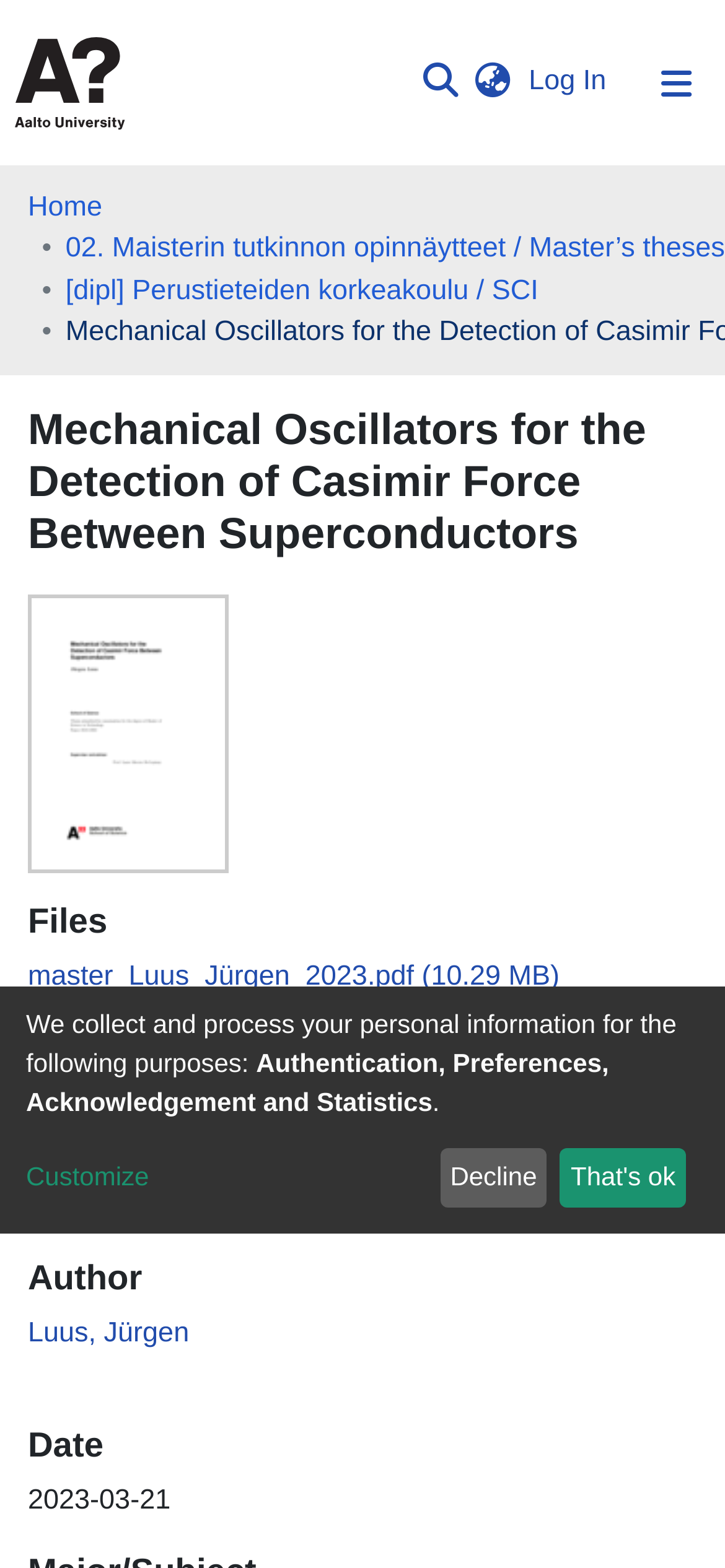Determine the bounding box coordinates of the region that needs to be clicked to achieve the task: "Browse Aaltodoc publication archive".

[0.038, 0.153, 0.962, 0.199]